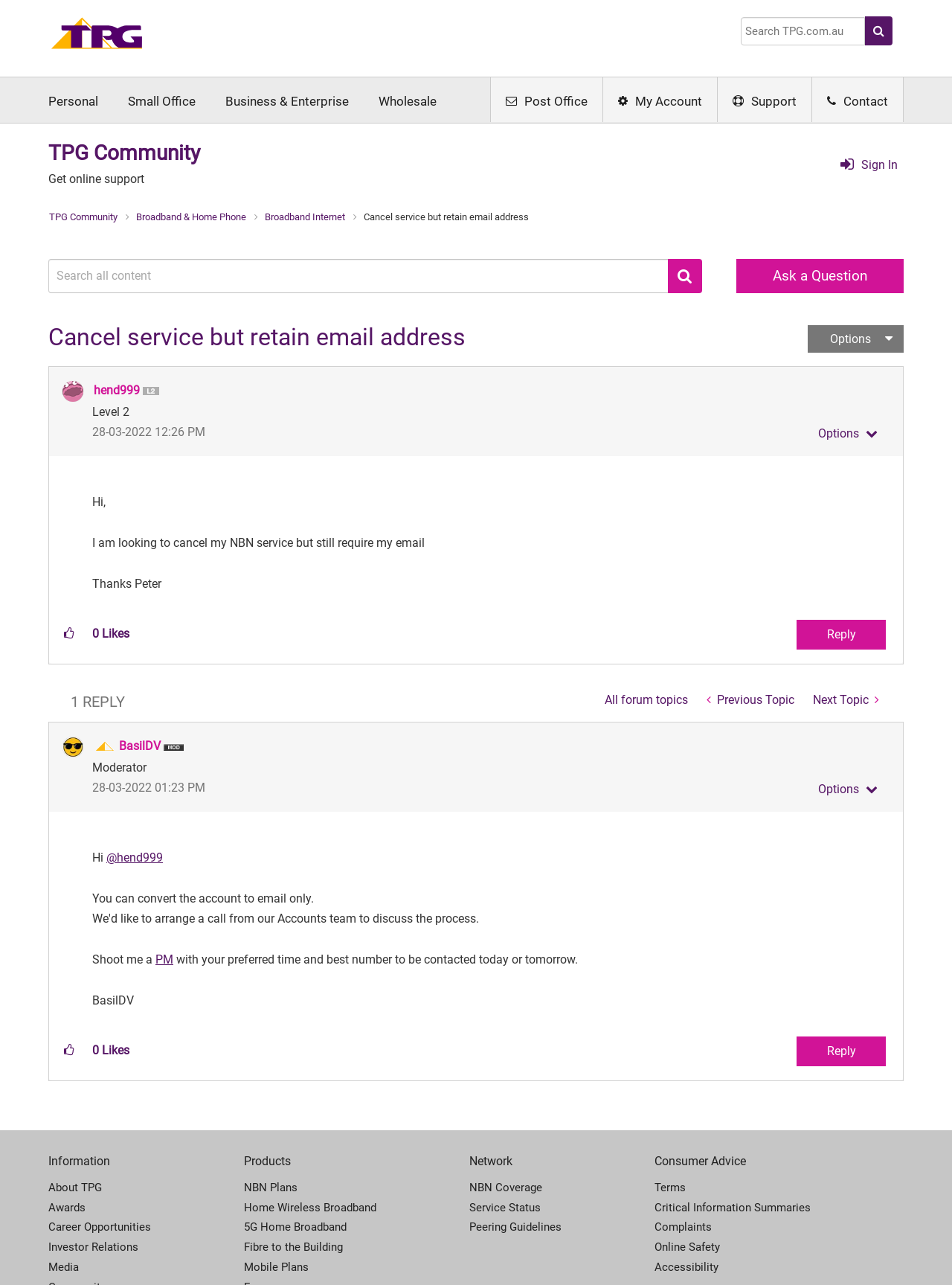Identify the bounding box coordinates of the area that should be clicked in order to complete the given instruction: "View profile of hend999". The bounding box coordinates should be four float numbers between 0 and 1, i.e., [left, top, right, bottom].

[0.098, 0.298, 0.147, 0.309]